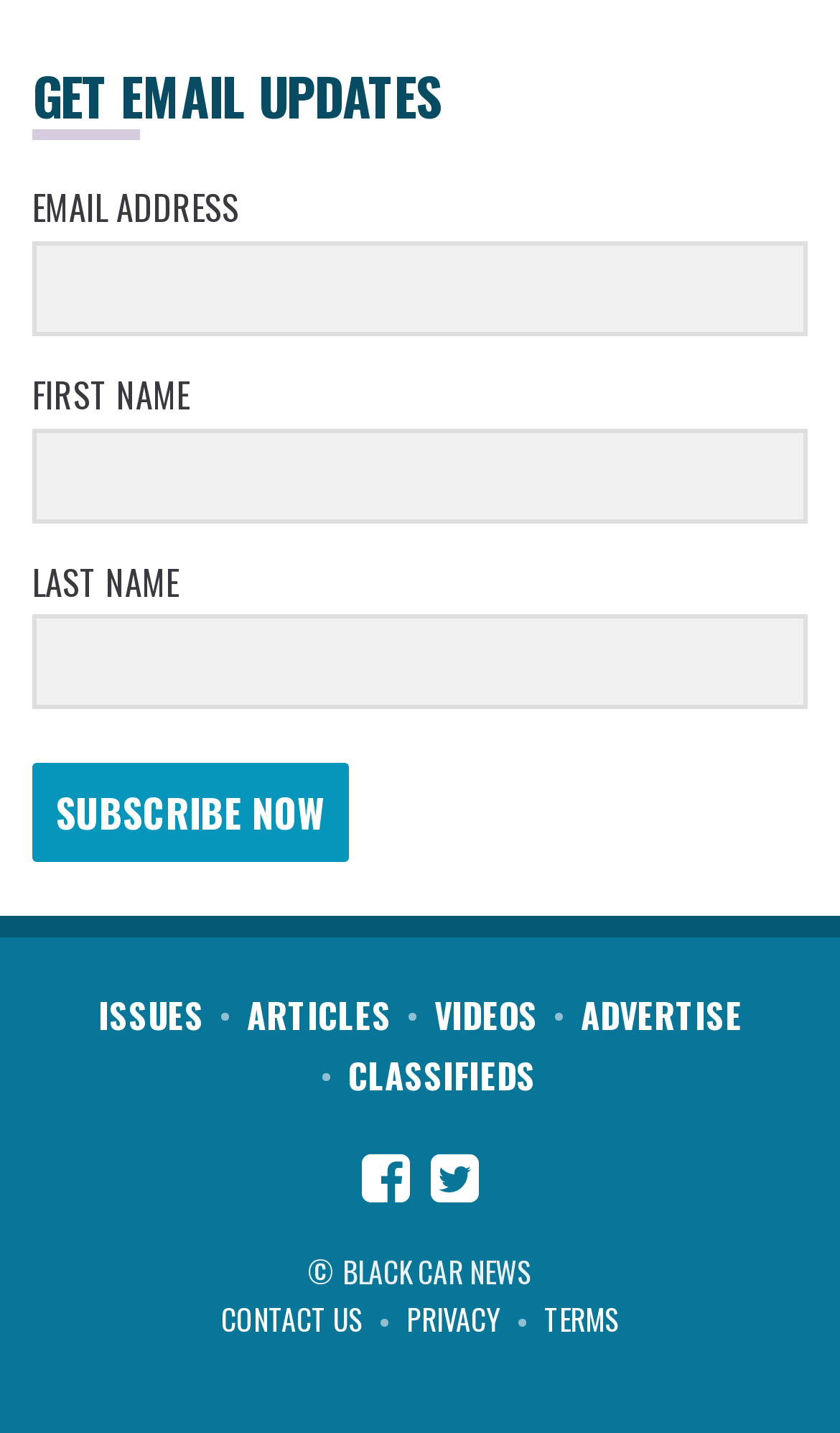What information is required to subscribe to email updates?
Examine the webpage screenshot and provide an in-depth answer to the question.

The input field for email address is marked as 'required: True', indicating that it is necessary to provide an email address to subscribe to email updates.